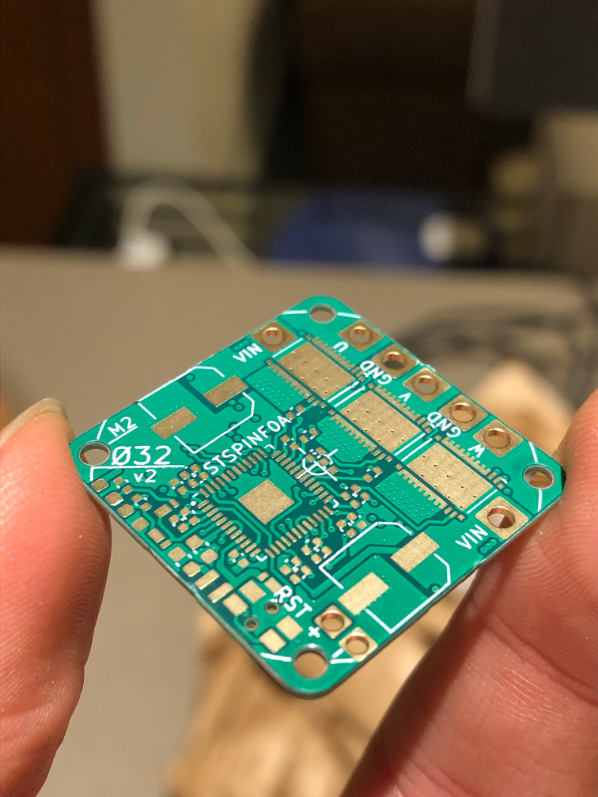Detail every visible element in the image extensively.

The image showcases a close-up view of a compact printed circuit board (PCB), specifically designed for a Ø32 brushless DC (BLDC) motor controller. The intricate design reveals various conductive pathways and solder pads, including the notable 'STSPIN-0A' designation, indicating the specific chip model used for controlling motor functions. The PCB features multiple connection points labeled VIN, GND, and other functional terminals, reflecting its purpose in facilitating efficient motor control. A person's hand is gently holding the board, illustrating its small size and the intricate detail of its components. The background is slightly blurred, suggesting a workbench or project environment, which enhances the focus on this sophisticated piece of technology.